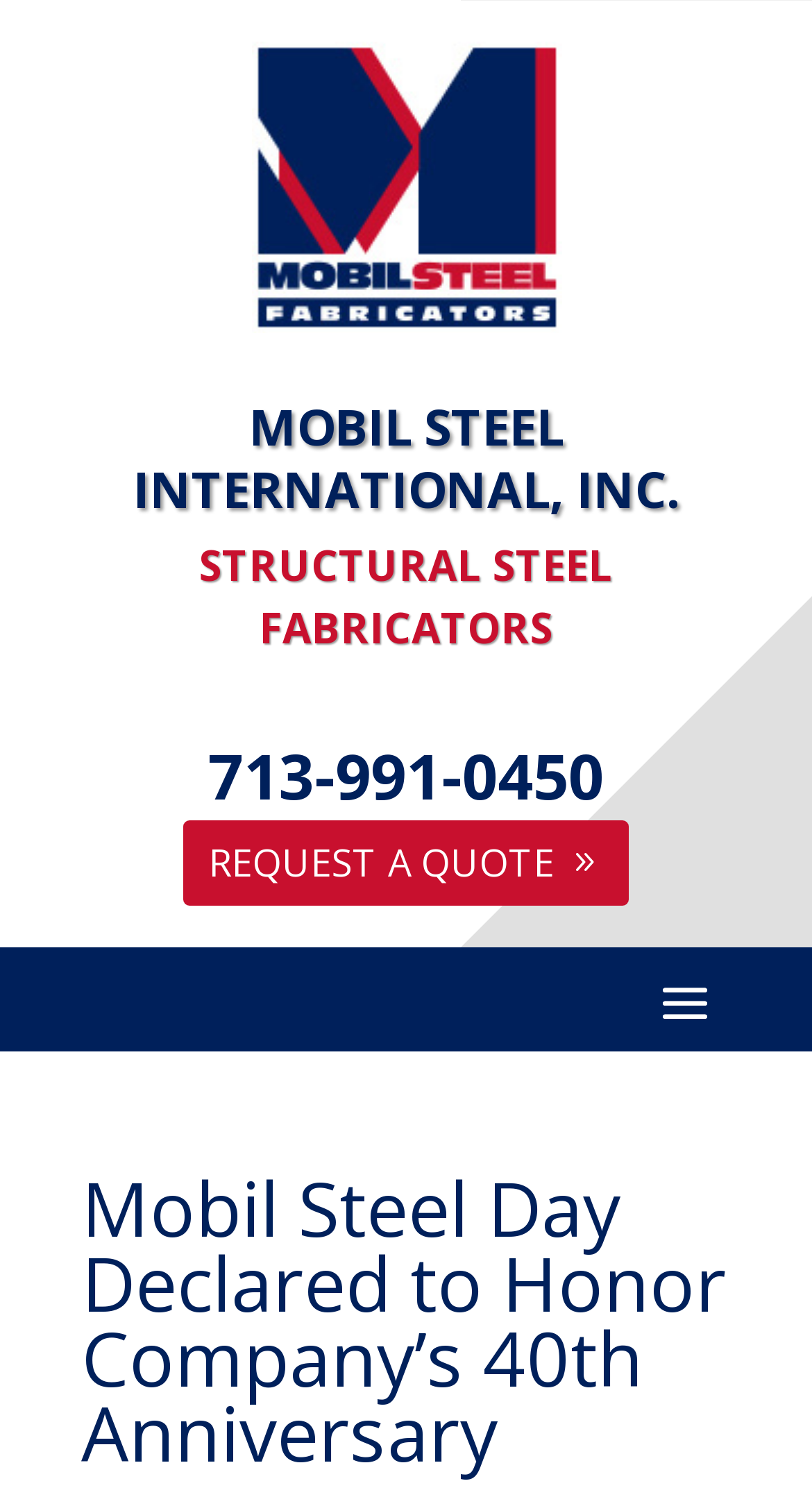What is the purpose of the 'REQUEST A QUOTE' link?
Please provide a comprehensive answer based on the visual information in the image.

I inferred the purpose of the 'REQUEST A QUOTE' link by looking at its text content. The text 'REQUEST A QUOTE 9' suggests that the link is used to request a quote, likely for the company's services.